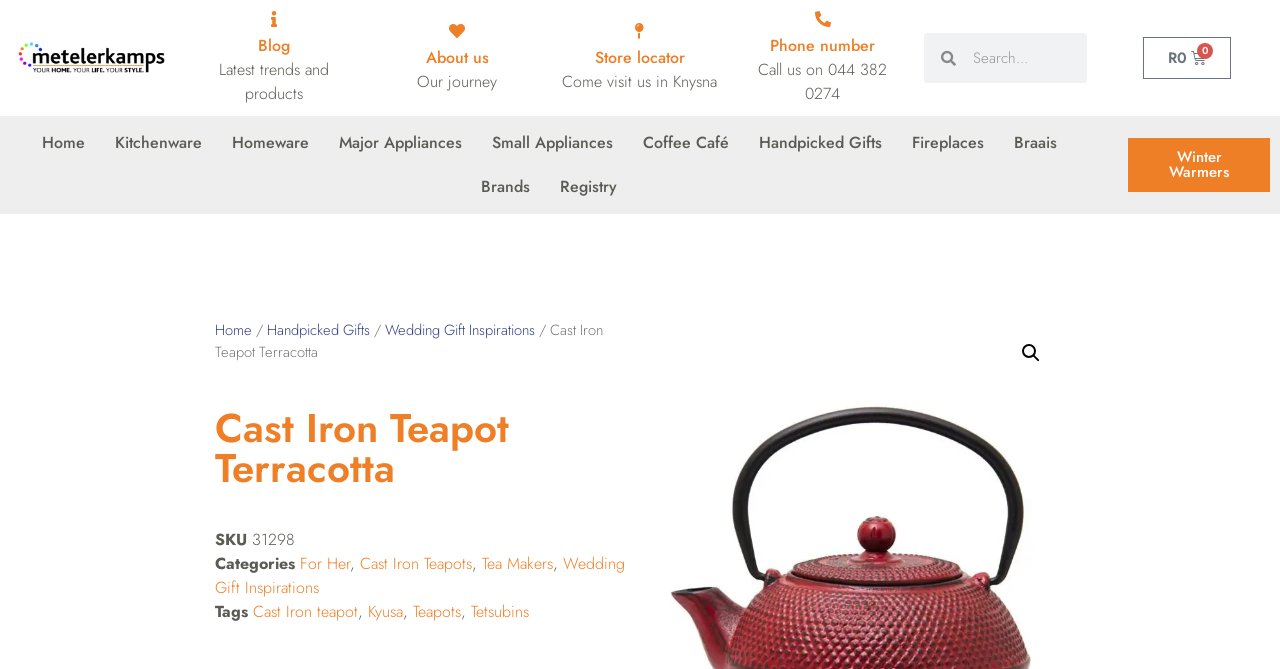Using the description "Registry", locate and provide the bounding box of the UI element.

[0.438, 0.262, 0.482, 0.297]